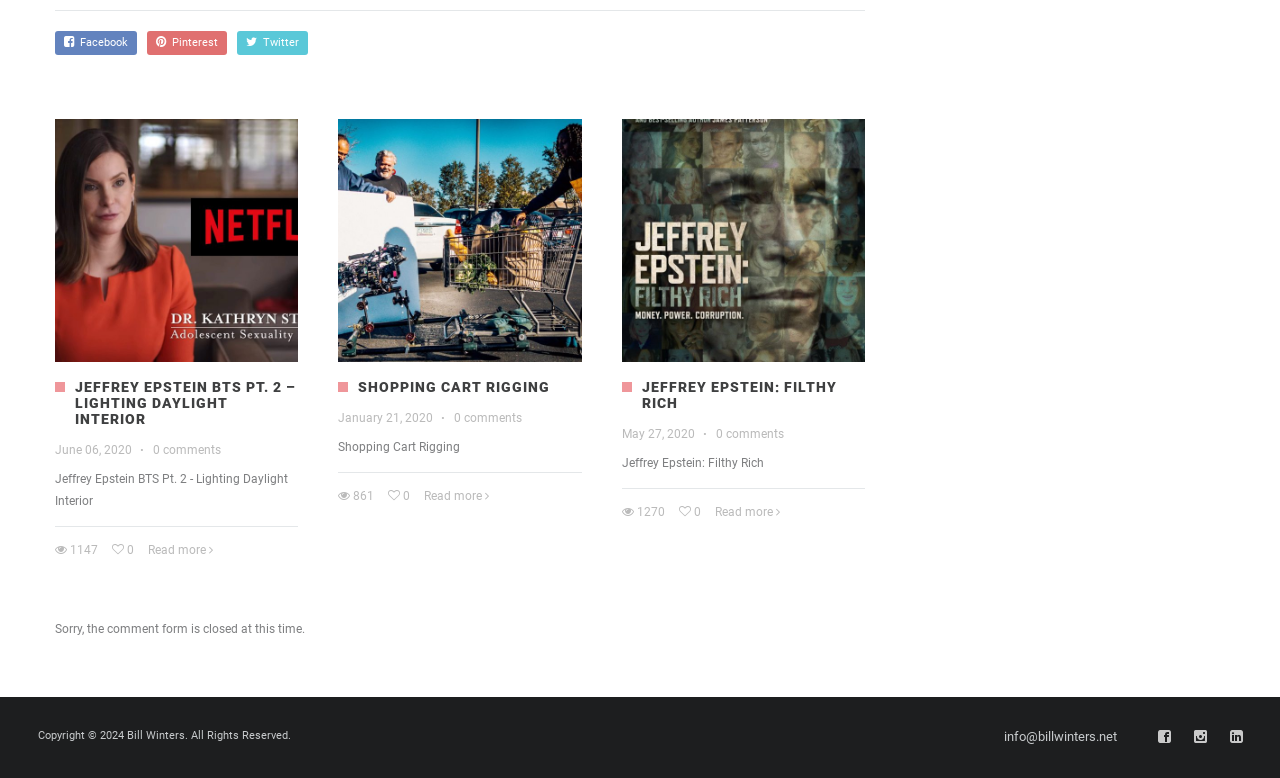What is the title of the second article?
Examine the webpage screenshot and provide an in-depth answer to the question.

I found a heading element with the text 'SHOPPING CART RIGGING' which is the title of the second article.